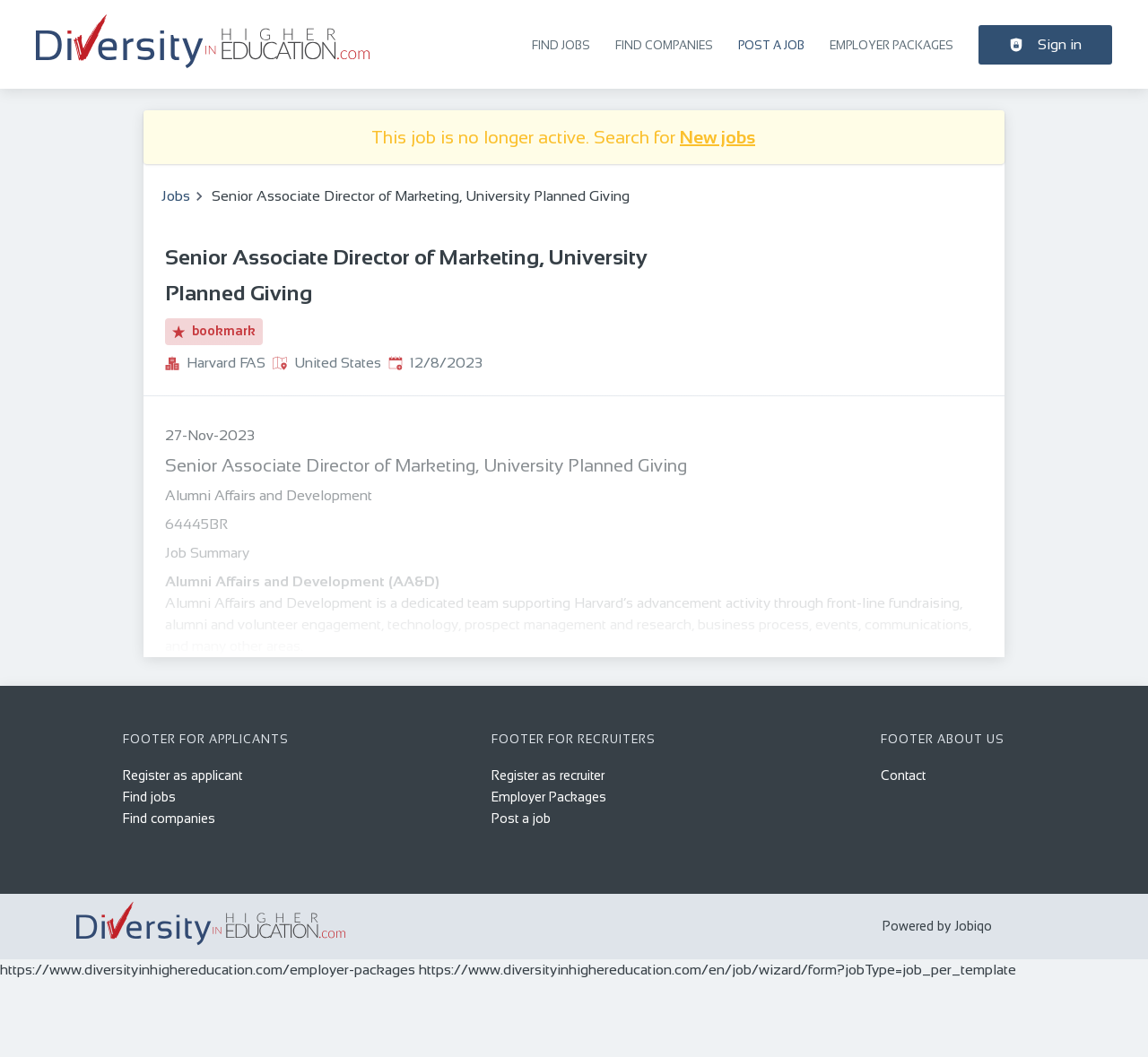Based on the image, give a detailed response to the question: What is the department associated with this job posting?

I found the department by looking at the job summary section, which mentions 'Alumni Affairs and Development (AA&D)' as the department.